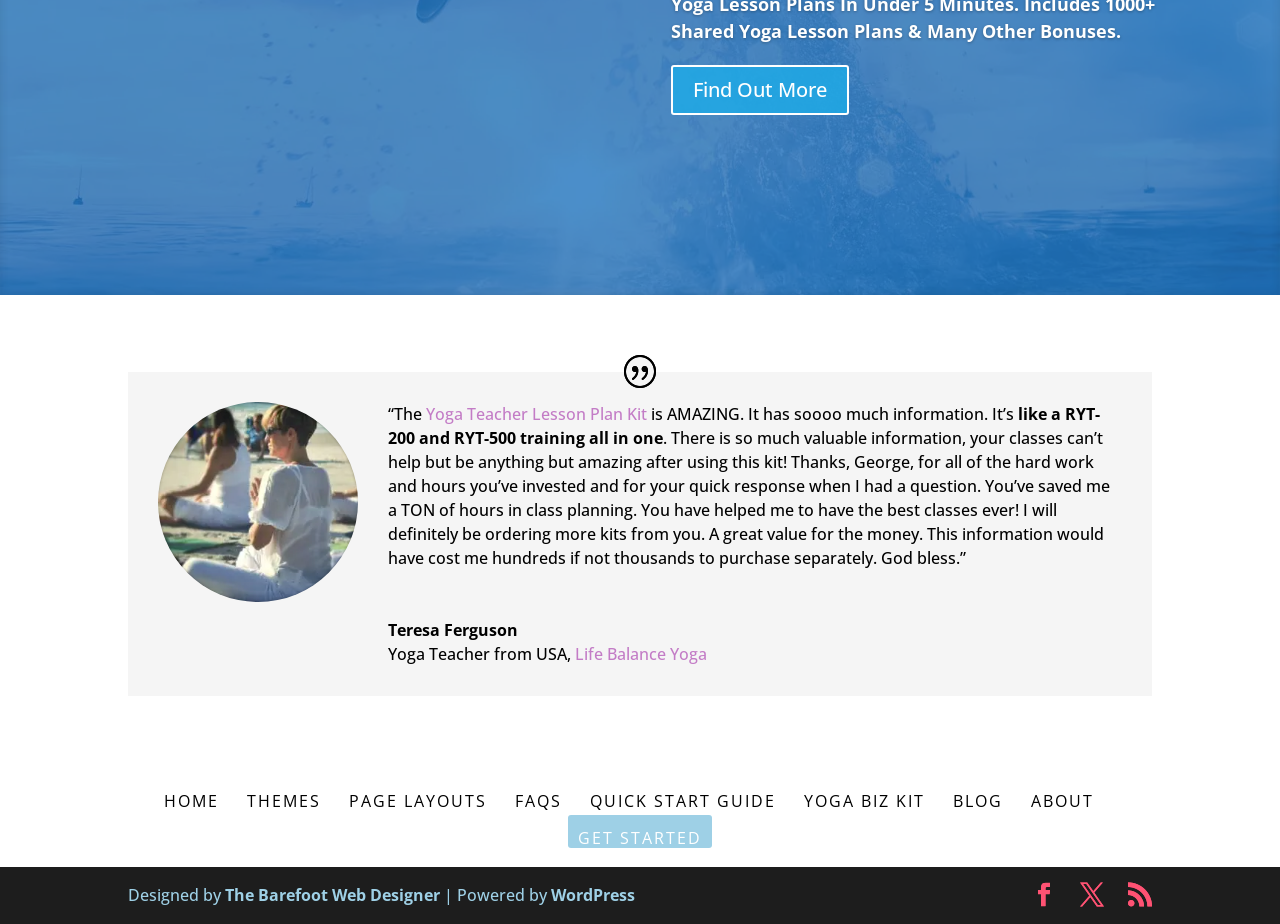Specify the bounding box coordinates of the area to click in order to follow the given instruction: "Go to 'HOME'."

[0.128, 0.855, 0.171, 0.879]